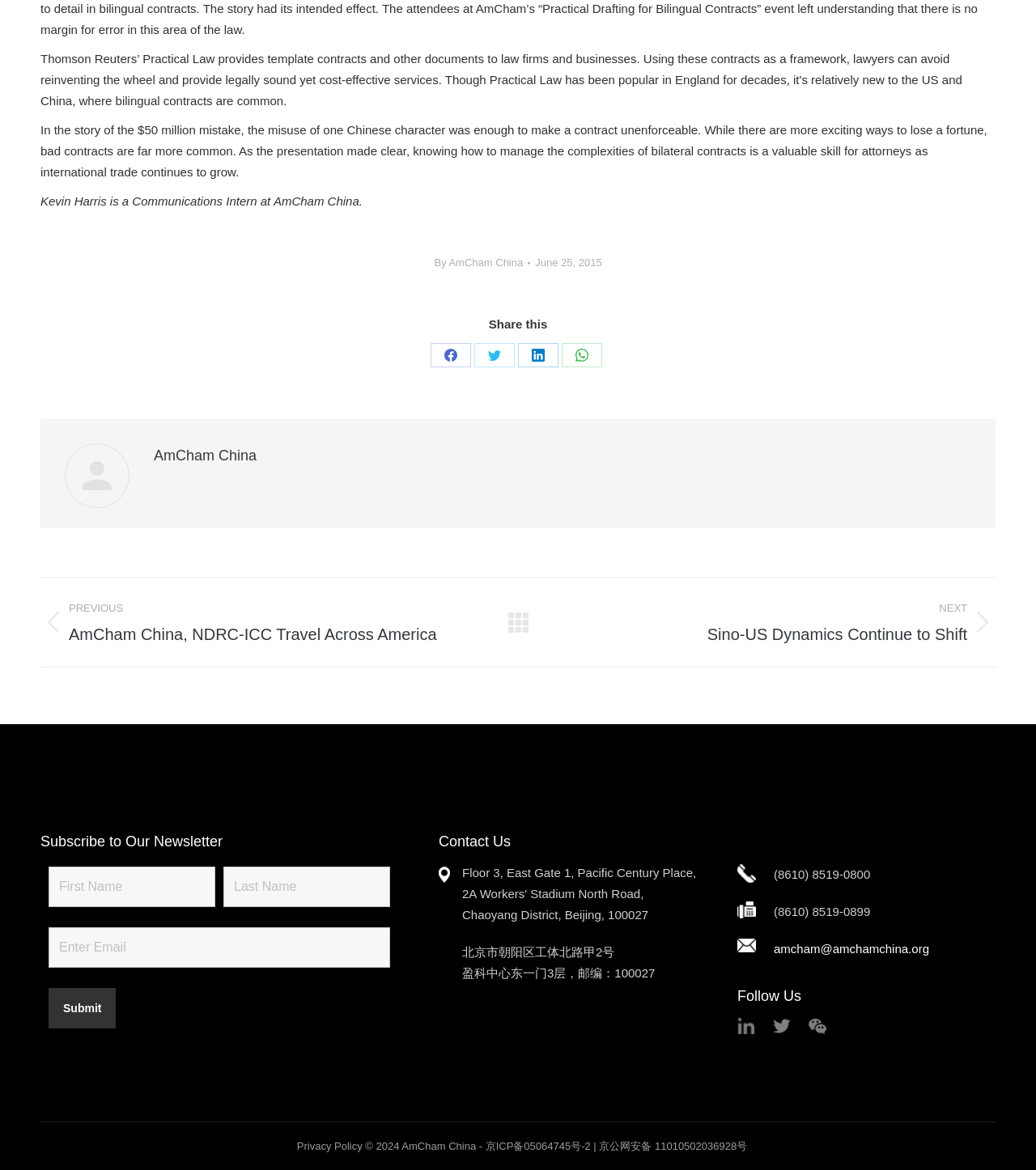Please determine the bounding box coordinates for the element with the description: "Share on WhatsAppShare on WhatsApp".

[0.542, 0.294, 0.581, 0.314]